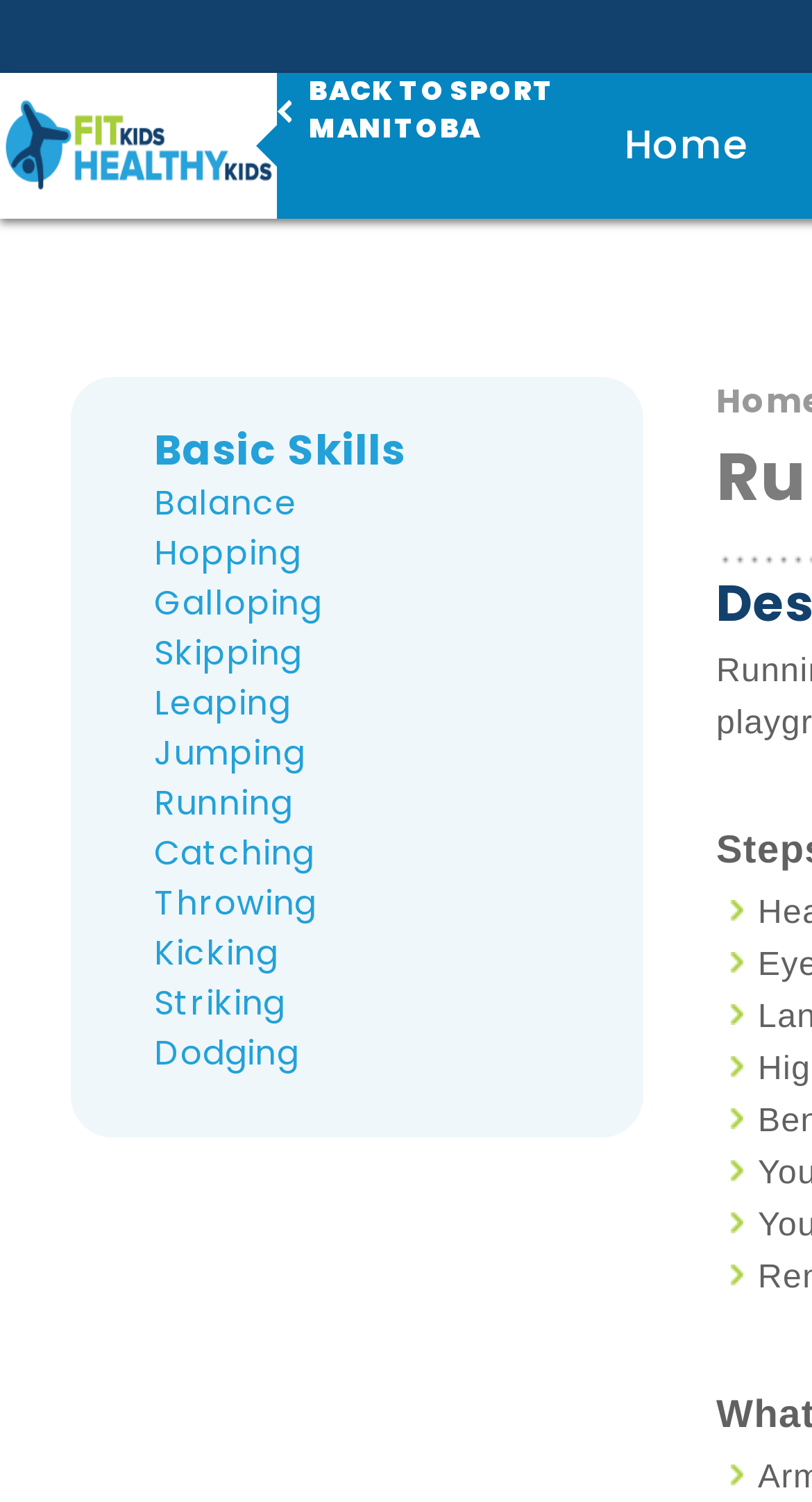Please determine the bounding box coordinates of the element to click in order to execute the following instruction: "Click on the 'Home' link". The coordinates should be four float numbers between 0 and 1, specified as [left, top, right, bottom].

[0.0, 0.049, 0.34, 0.146]